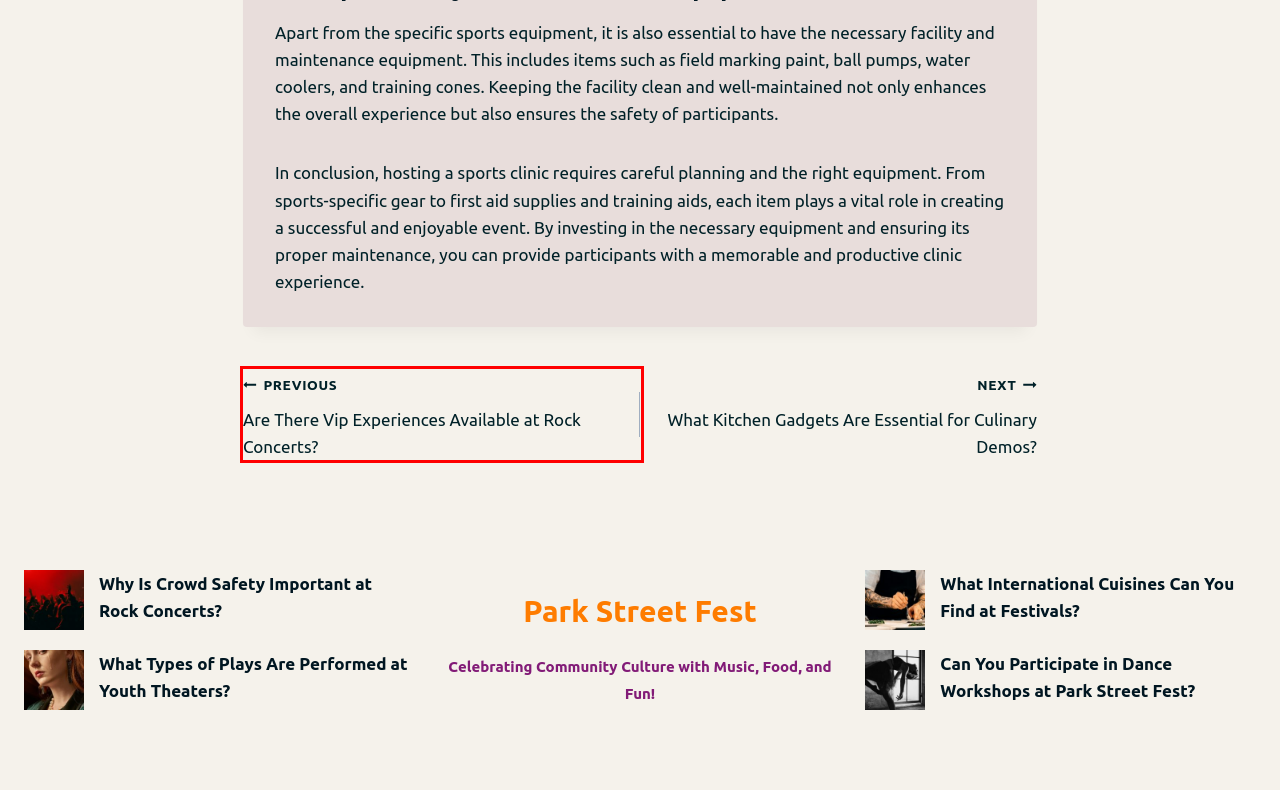Review the webpage screenshot and focus on the UI element within the red bounding box. Select the best-matching webpage description for the new webpage that follows after clicking the highlighted element. Here are the candidates:
A. What Types of Plays Are Performed at Youth Theaters? | Park Street Fest
B. What International Cuisines Can You Find at Festivals? | Park Street Fest
C. Privacy Policy | Park Street Fest
D. Why Is Crowd Safety Important at Rock Concerts? | Park Street Fest
E. What Kitchen Gadgets Are Essential for Culinary Demos? | Park Street Fest
F. Are There Vip Experiences Available at Rock Concerts? | Park Street Fest
G. Youth Theater | Park Street Fest
H. Can You Participate in Dance Workshops at Park Street Fest? | Park Street Fest

F